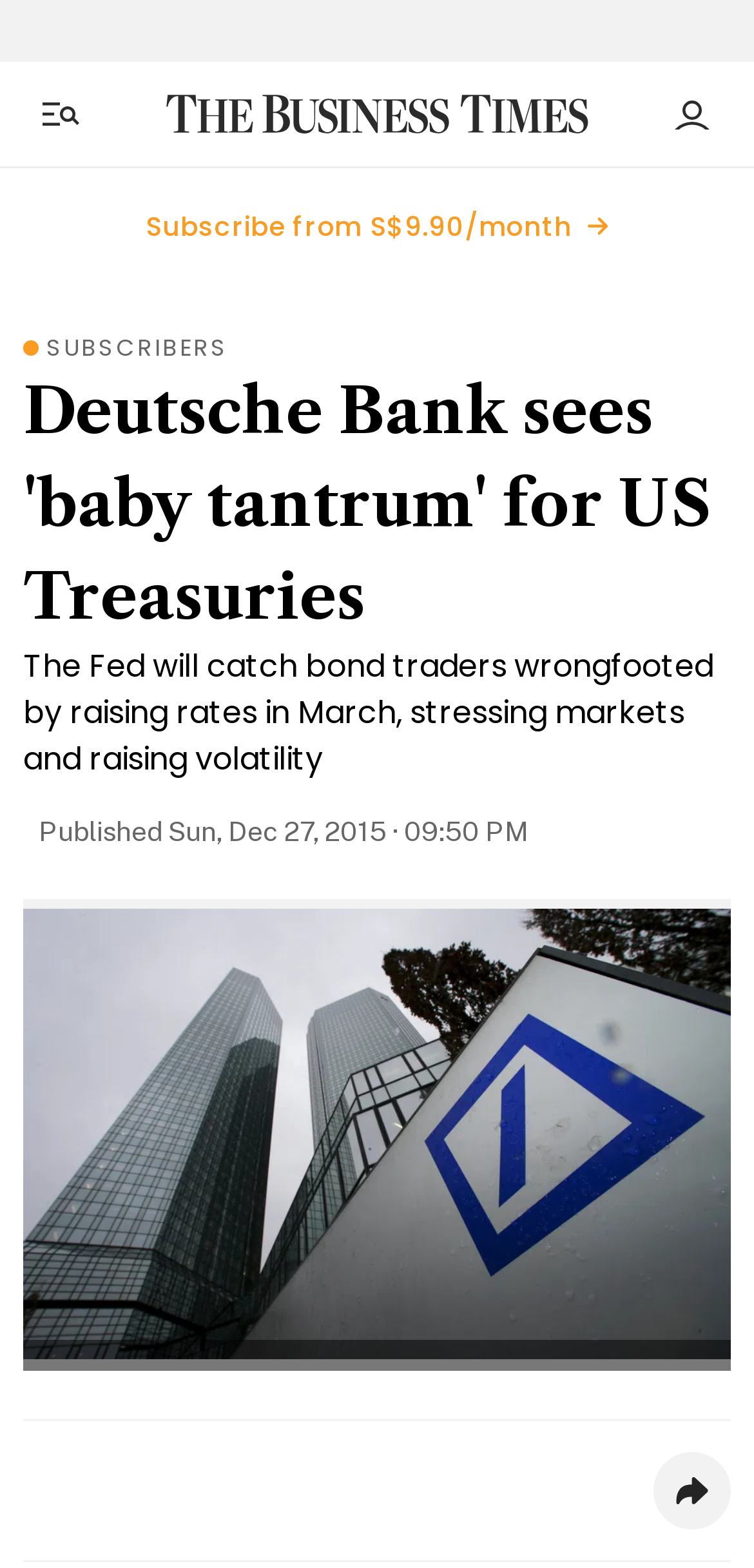Can you look at the image and give a comprehensive answer to the question:
What is the name of the publication?

I determined the answer by looking at the link element with the text 'The Business Times' and an image with the same name, which suggests that it is the name of the publication.